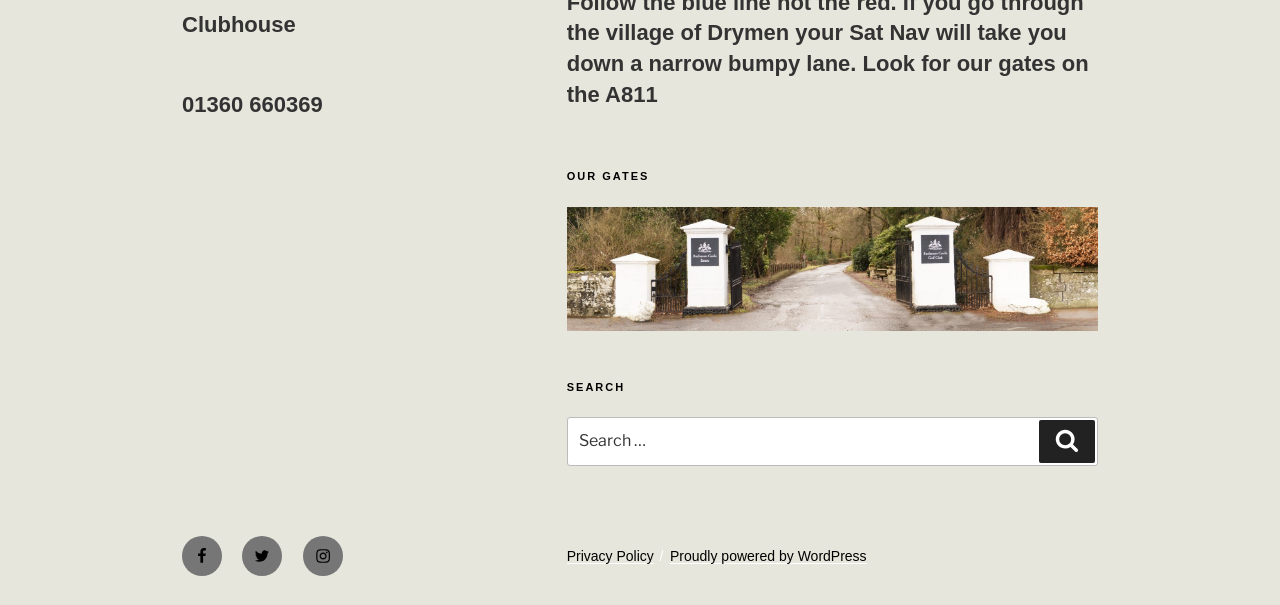What is the function of the button next to the search box?
Look at the image and provide a short answer using one word or a phrase.

Search